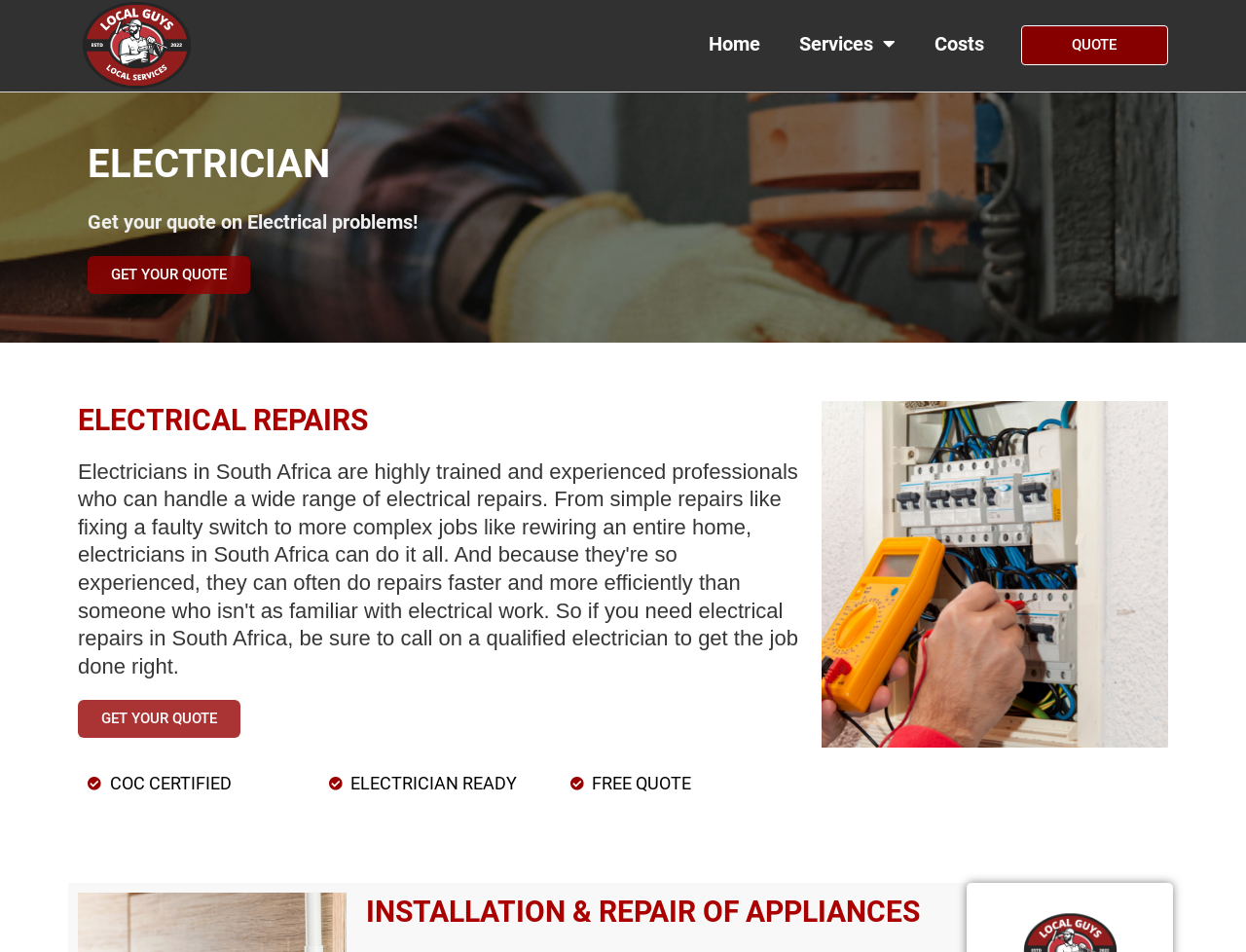What is the purpose of the 'GET YOUR QUOTE' button?
Using the image as a reference, give an elaborate response to the question.

The 'GET YOUR QUOTE' button is displayed multiple times on the webpage, and it is likely that clicking this button will allow users to request a quote for electrical repairs or installations.